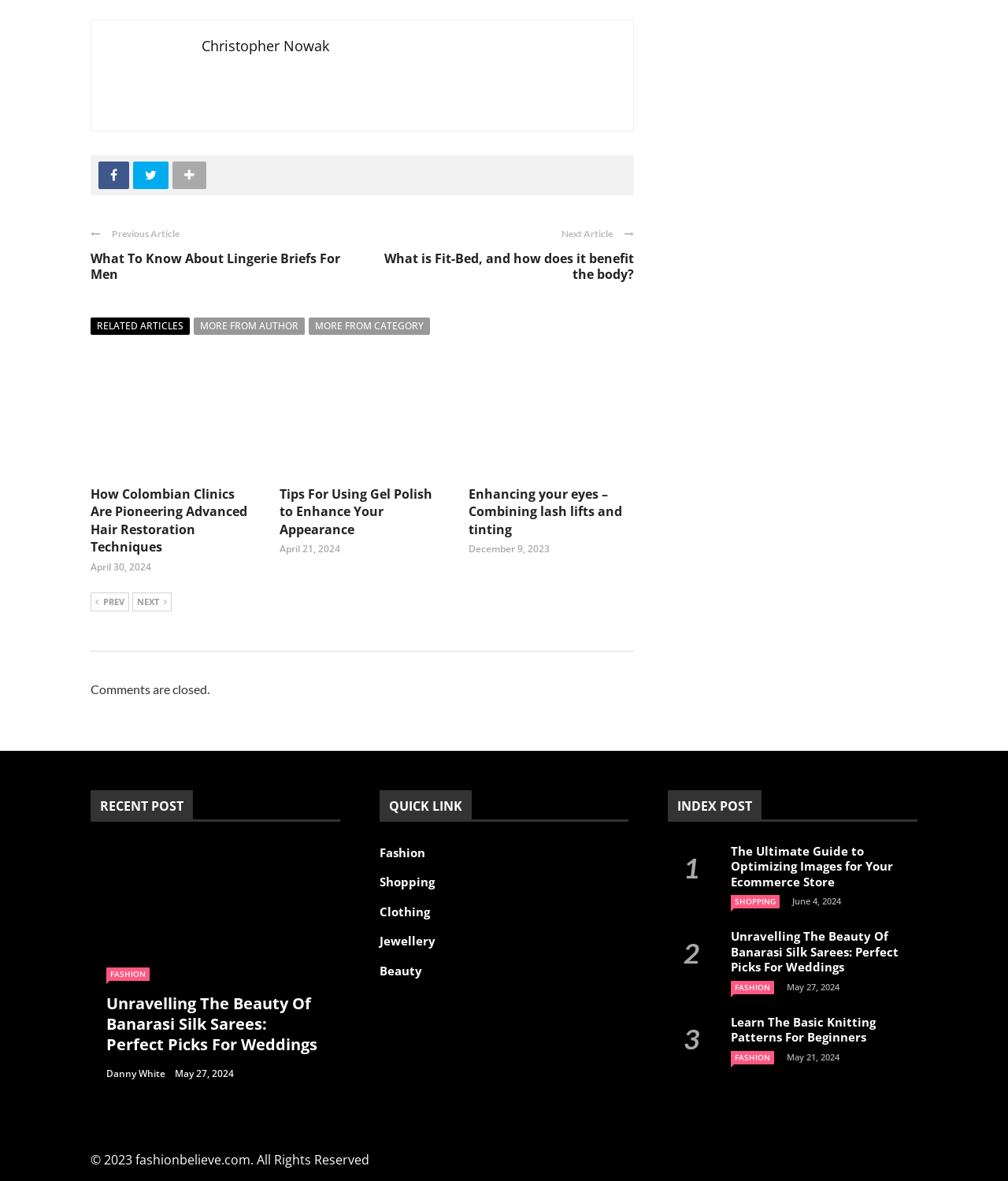Using the element description: "Facebook", determine the bounding box coordinates for the specified UI element. The coordinates should be four float numbers between 0 and 1, [left, top, right, bottom].

None